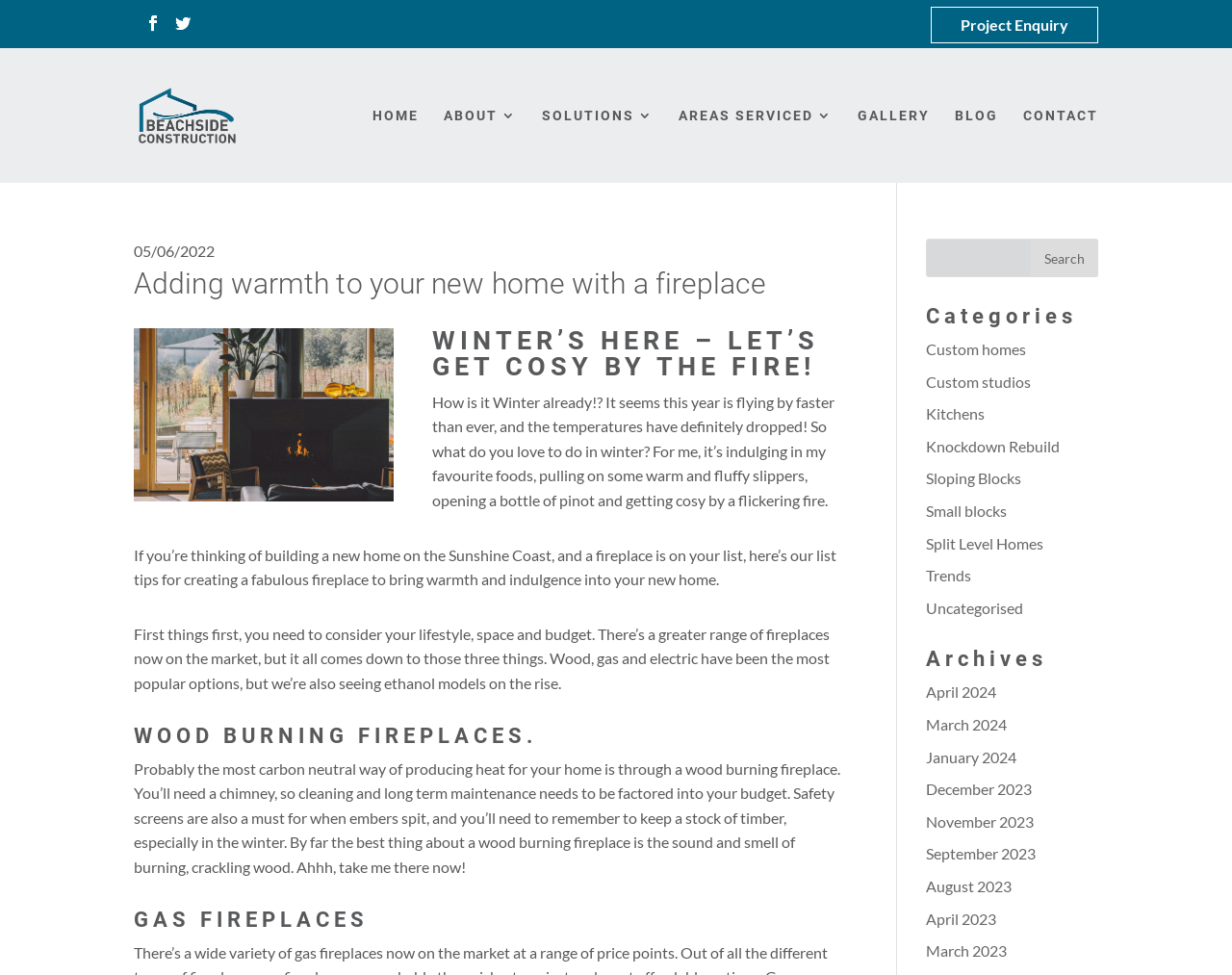Find the bounding box coordinates of the element's region that should be clicked in order to follow the given instruction: "Download PDF". The coordinates should consist of four float numbers between 0 and 1, i.e., [left, top, right, bottom].

None